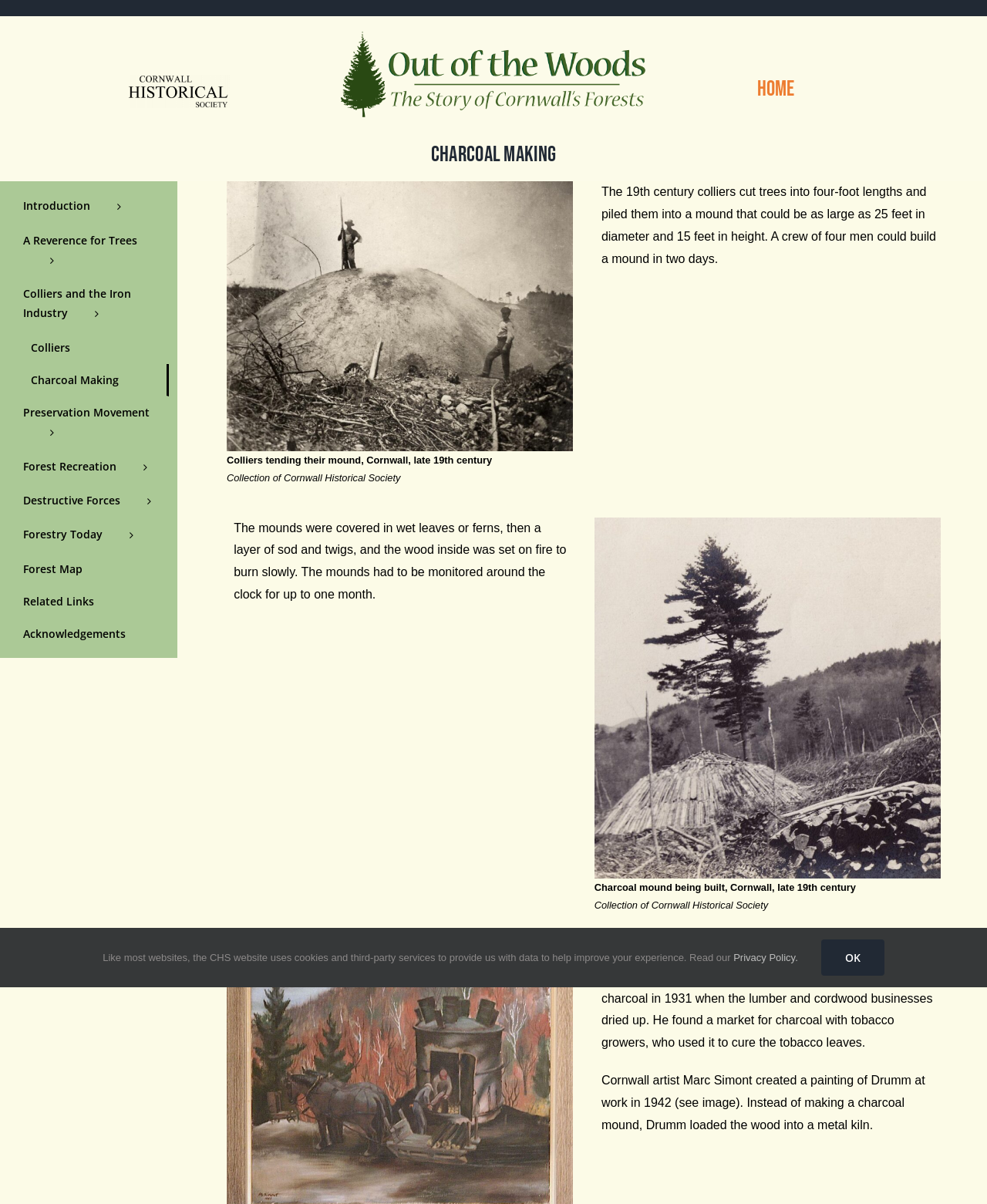Write a detailed summary of the webpage, including text, images, and layout.

The webpage is about charcoal making in Cornwall, with a focus on its history and process. At the top left, there is a link and an image, likely a logo or icon. Below this, there is a larger image with the title "Out Of The Woods - The Story of Cornwall's Forests". 

The main content of the page is divided into sections, with headings such as "Charcoal Making" and "HOME". The "HOME" section is located at the top right and contains an image and several links, including "HOME" itself.

The main body of the text is located below the "Charcoal Making" heading and consists of several paragraphs describing the process of charcoal making in the 19th century. There are also several images throughout the text, including one of colliers tending their mound and another of a charcoal mound being built.

To the left of the main text, there is a secondary navigation menu with links to various sections of the website, including "Introduction", "A Reverence for Trees", and "Colliers and the Iron Industry". 

At the bottom of the page, there is a notice about the website's use of cookies and third-party services, with a link to the "Privacy Policy". There is also an "OK" button and a link to go back to the top of the page.